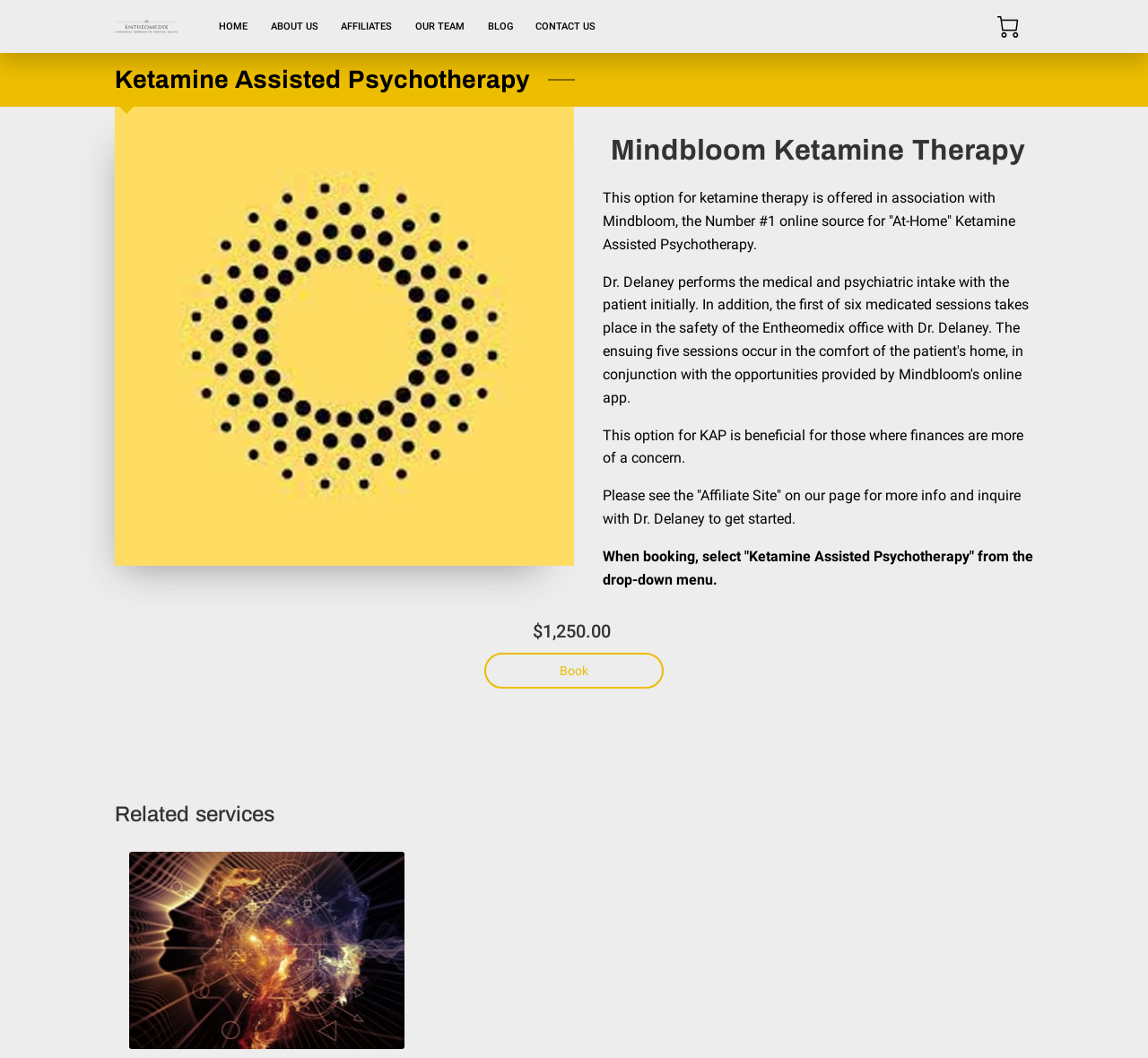What is the purpose of the 'Affiliate Site'?
Give a detailed and exhaustive answer to the question.

The static text on the webpage mentions that you should please see the 'Affiliate Site' on their page for more info and inquire with Dr. Delaney to get started.